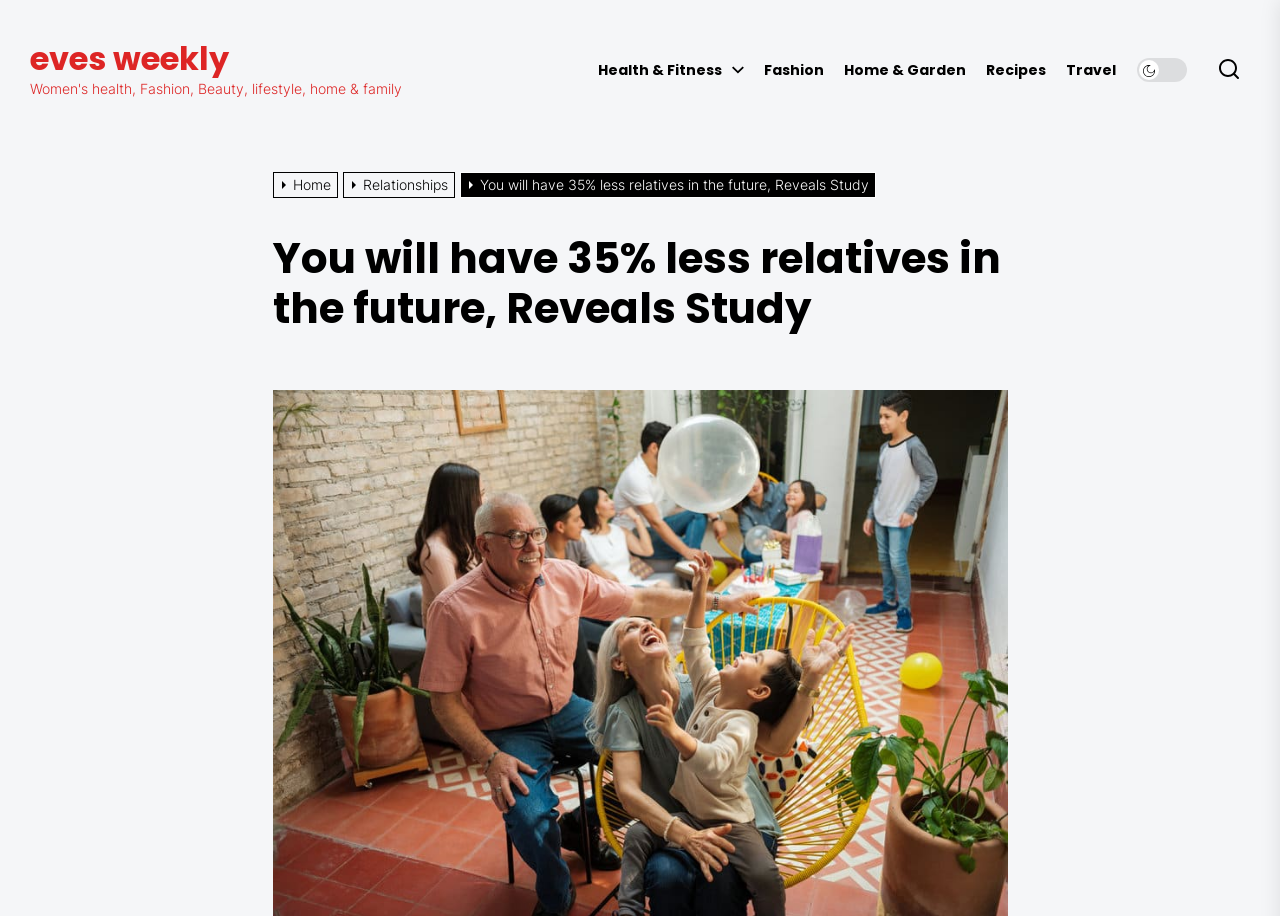Find the bounding box of the UI element described as: "Fashion". The bounding box coordinates should be given as four float values between 0 and 1, i.e., [left, top, right, bottom].

[0.597, 0.068, 0.644, 0.087]